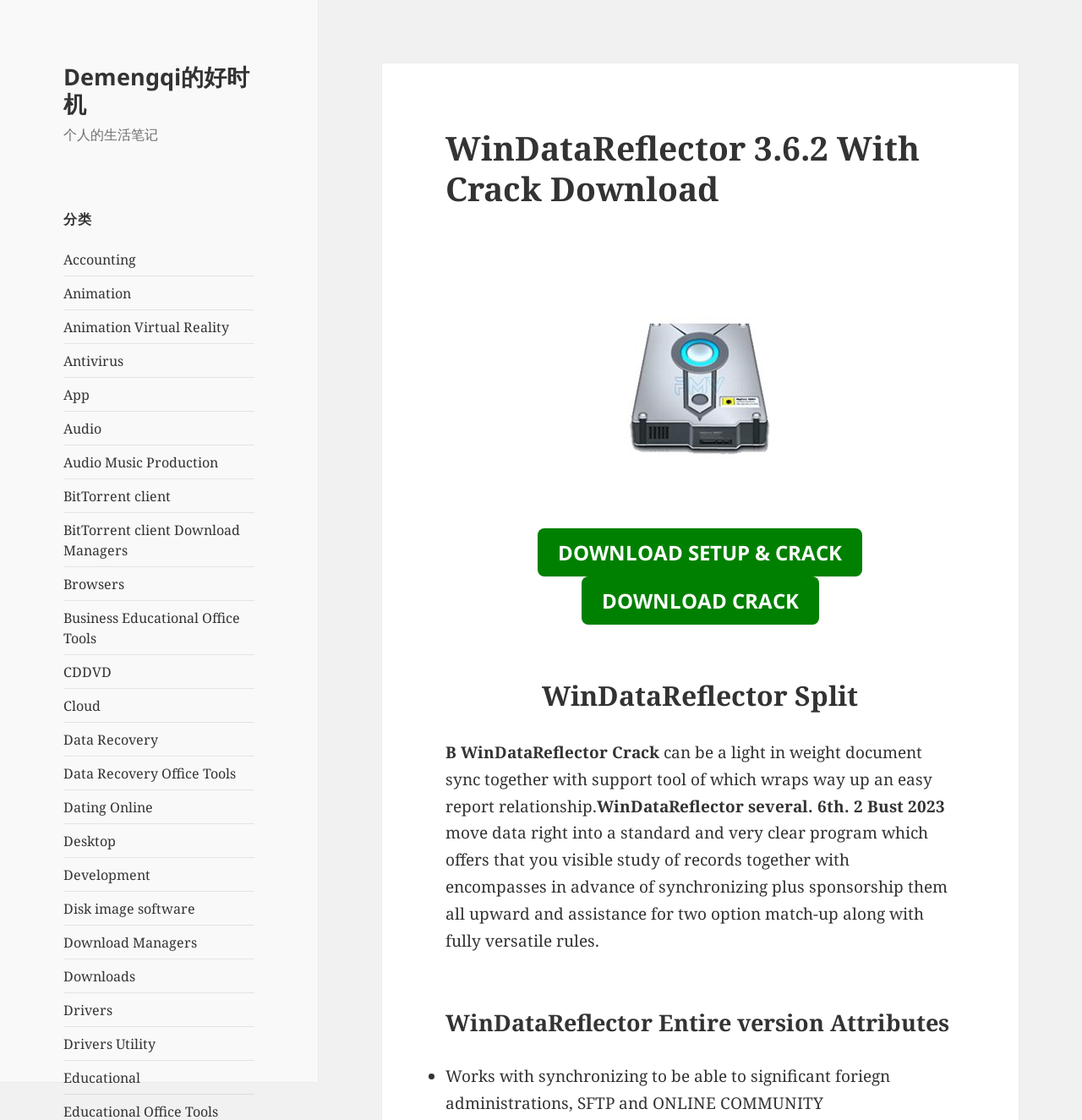Given the element description alt="WinDataReflector 3.6.2 With Crack Download", predict the bounding box coordinates for the UI element in the webpage screenshot. The format should be (top-left x, top-left y, bottom-right x, bottom-right y), and the values should be between 0 and 1.

[0.412, 0.246, 0.882, 0.447]